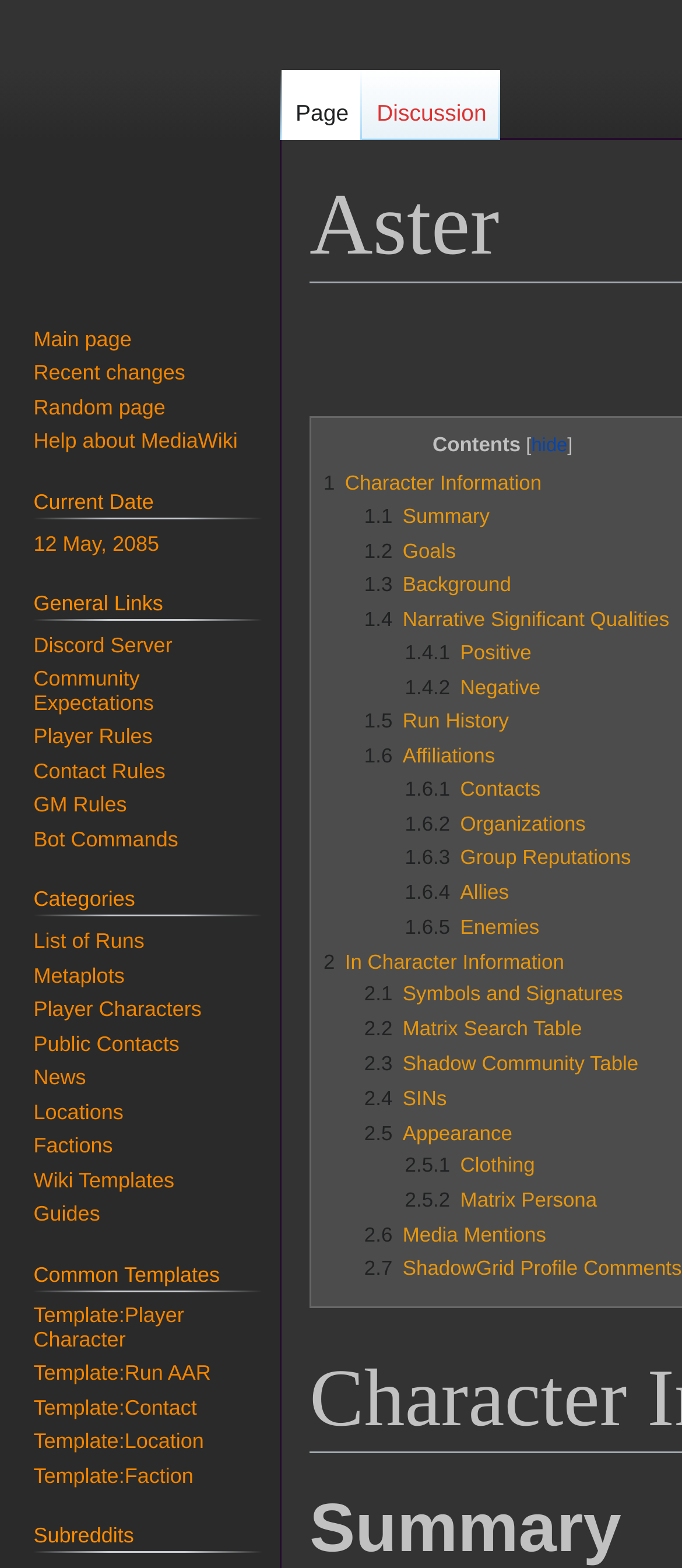Offer a detailed account of what is visible on the webpage.

This webpage is about a character named Aster in the ShadowHaven Reloaded universe. At the top, there are two links to jump to navigation and search. Below these links, there is a button to hide something, and a heading that says "Contents". 

The contents section is divided into two main parts: Character Information and In Character Information. The Character Information section has several links, including Summary, Goals, Background, Narrative Significant Qualities, Run History, and Affiliations. The Affiliations link is further divided into sub-links, such as Contacts, Organizations, Group Reputations, Allies, and Enemies.

The In Character Information section also has several links, including Symbols and Signatures, Matrix Search Table, Shadow Community Table, SINs, Appearance, Media Mentions, and ShadowGrid Profile Comments. The Appearance link is further divided into sub-links, such as Clothing and Matrix Persona.

On the left side of the page, there are several navigation menus, including Namespaces, Navigation, Current Date, General Links, Categories, and Common Templates. The Navigation menu has links to the main page, recent changes, random page, and help about MediaWiki. The Current Date menu shows the current date, which is May 12, 2085. The General Links menu has links to the Discord Server, Community Expectations, Player Rules, Contact Rules, GM Rules, and Bot Commands.

The Categories menu has links to various categories, including List of Runs, Metaplots, Player Characters, Public Contacts, News, Locations, Factions, Wiki Templates, and Guides. The Common Templates menu has links to templates for Player Character, Run AAR, Contact, Location, and Faction.